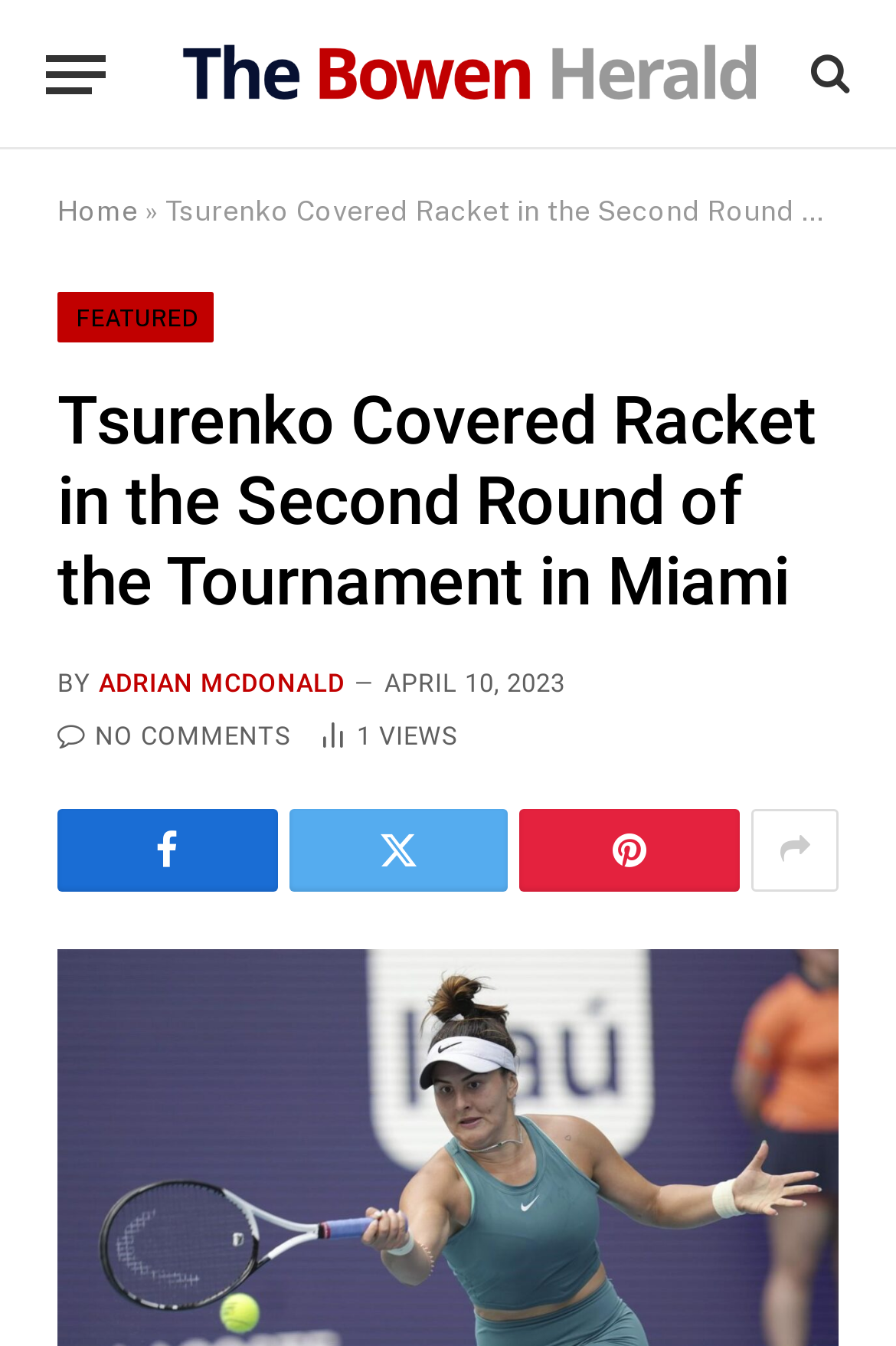Refer to the element description title="Show More Social Sharing" and identify the corresponding bounding box in the screenshot. Format the coordinates as (top-left x, top-left y, bottom-right x, bottom-right y) with values in the range of 0 to 1.

[0.839, 0.6, 0.936, 0.662]